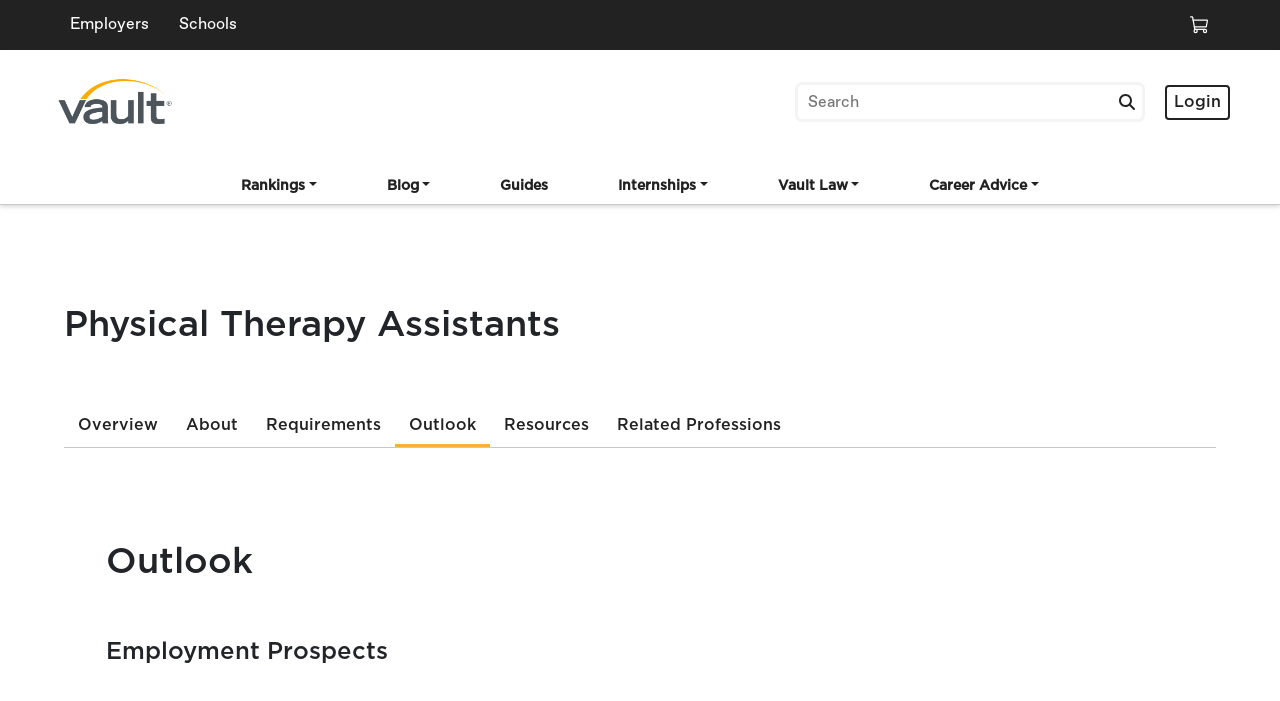Identify the bounding box coordinates of the section that should be clicked to achieve the task described: "Login to the system".

[0.91, 0.121, 0.961, 0.17]